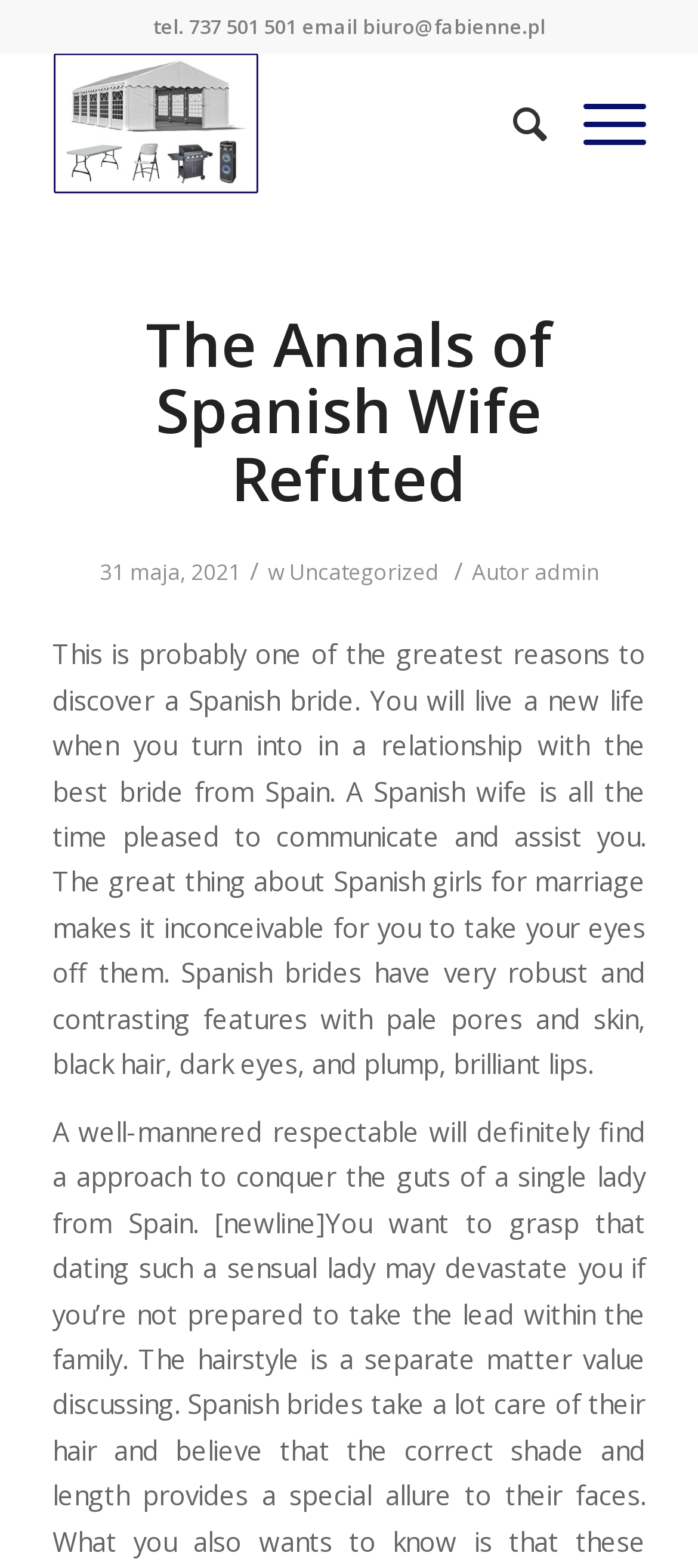What is the language of the article?
Offer a detailed and exhaustive answer to the question.

I found the language of the article by looking at the text content, which appears to be in Polish, and also the date format '31 maja, 2021' which is consistent with Polish date format.